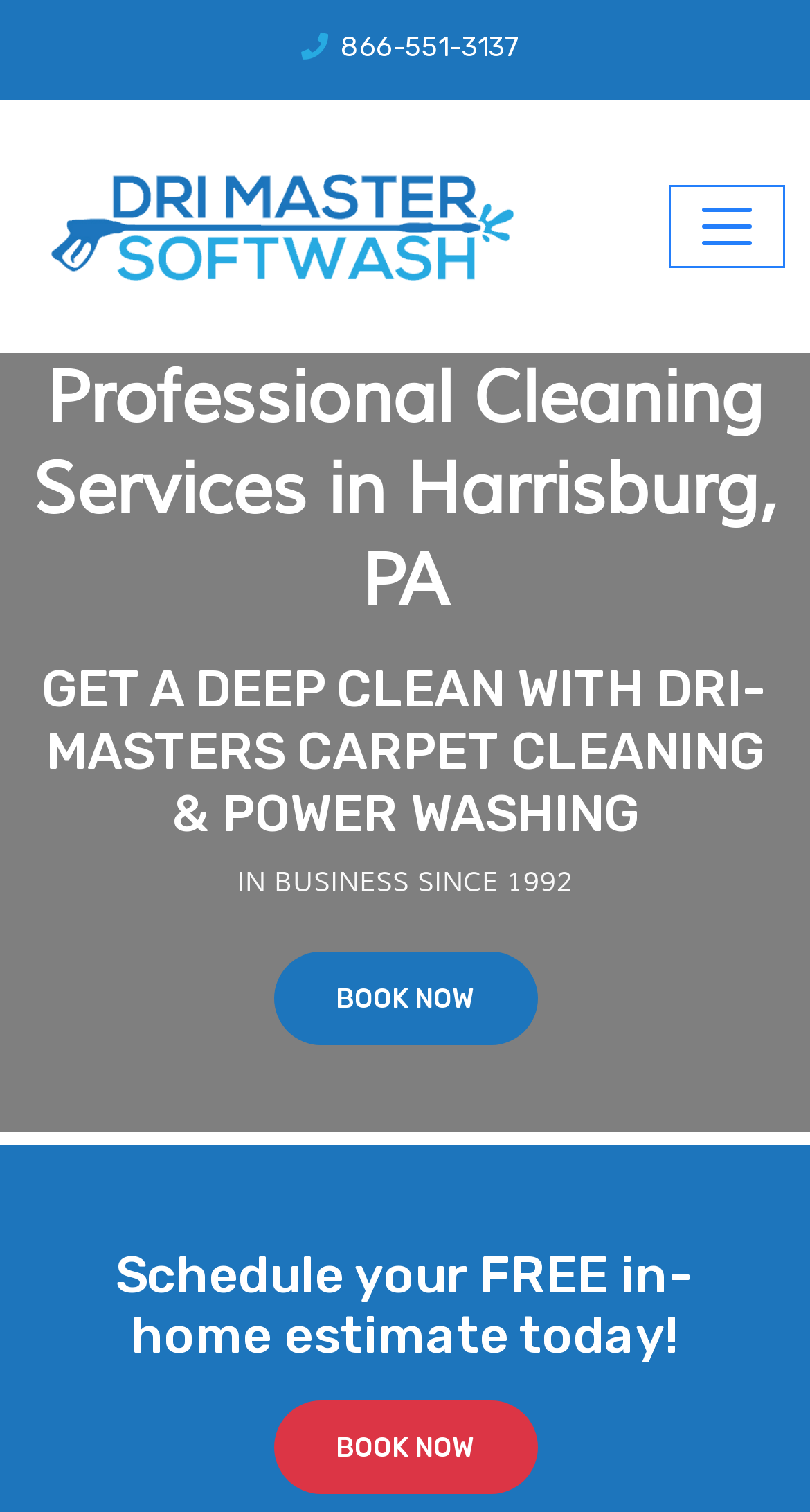Offer an in-depth caption of the entire webpage.

The webpage is about Expert Commercial Carpet Cleaning Services in Harrisburg, PA, with a focus on professional carpet cleaning. At the top left of the page, there is a logo of Dri Masters, accompanied by a link to the logo. To the right of the logo, there is a phone number, 866-551-3137, displayed as a link. 

Below the logo and phone number, there is a navigation button labeled "Toggle navigation" that controls the navigation bar. 

The main content of the page is divided into sections. The first section has a heading that reads "Professional Cleaning Services in Harrisburg, PA". The second section has a heading that emphasizes the benefits of using Dri-Masters Carpet Cleaning & Power Washing, with a call-to-action to "GET A DEEP CLEAN". 

In the middle of the page, there is a text "IN BUSINESS SINCE 1992", indicating the company's experience. Below this text, there is a prominent "BOOK NOW" button, which is also repeated at the bottom of the page. 

The final section of the page has a heading that encourages visitors to schedule a free in-home estimate, with another "BOOK NOW" link below it. Overall, the page is designed to promote the company's carpet cleaning services and encourage visitors to take action.